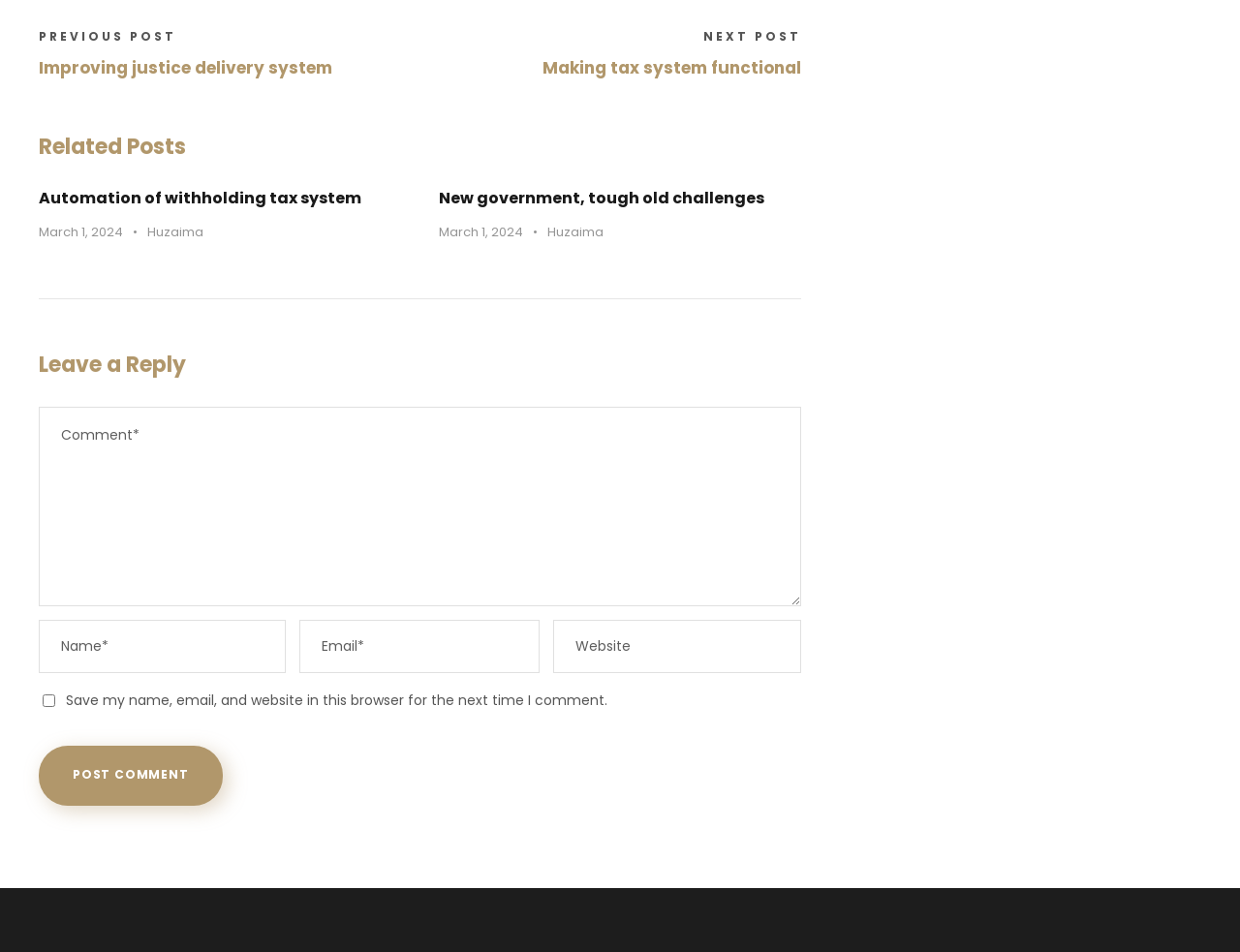Indicate the bounding box coordinates of the element that must be clicked to execute the instruction: "Browse reports by country". The coordinates should be given as four float numbers between 0 and 1, i.e., [left, top, right, bottom].

None